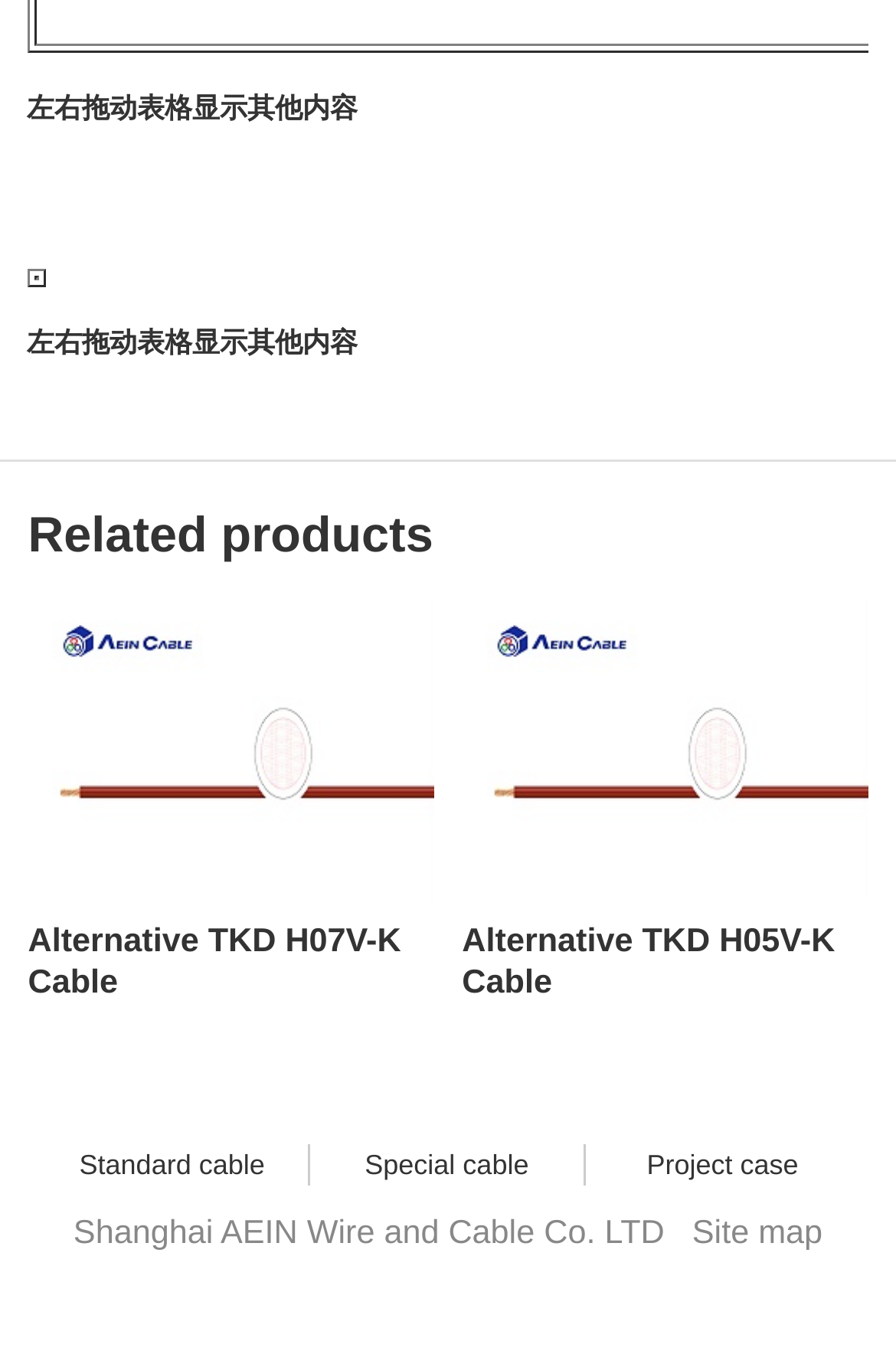Please predict the bounding box coordinates (top-left x, top-left y, bottom-right x, bottom-right y) for the UI element in the screenshot that fits the description: WordPress.org

None